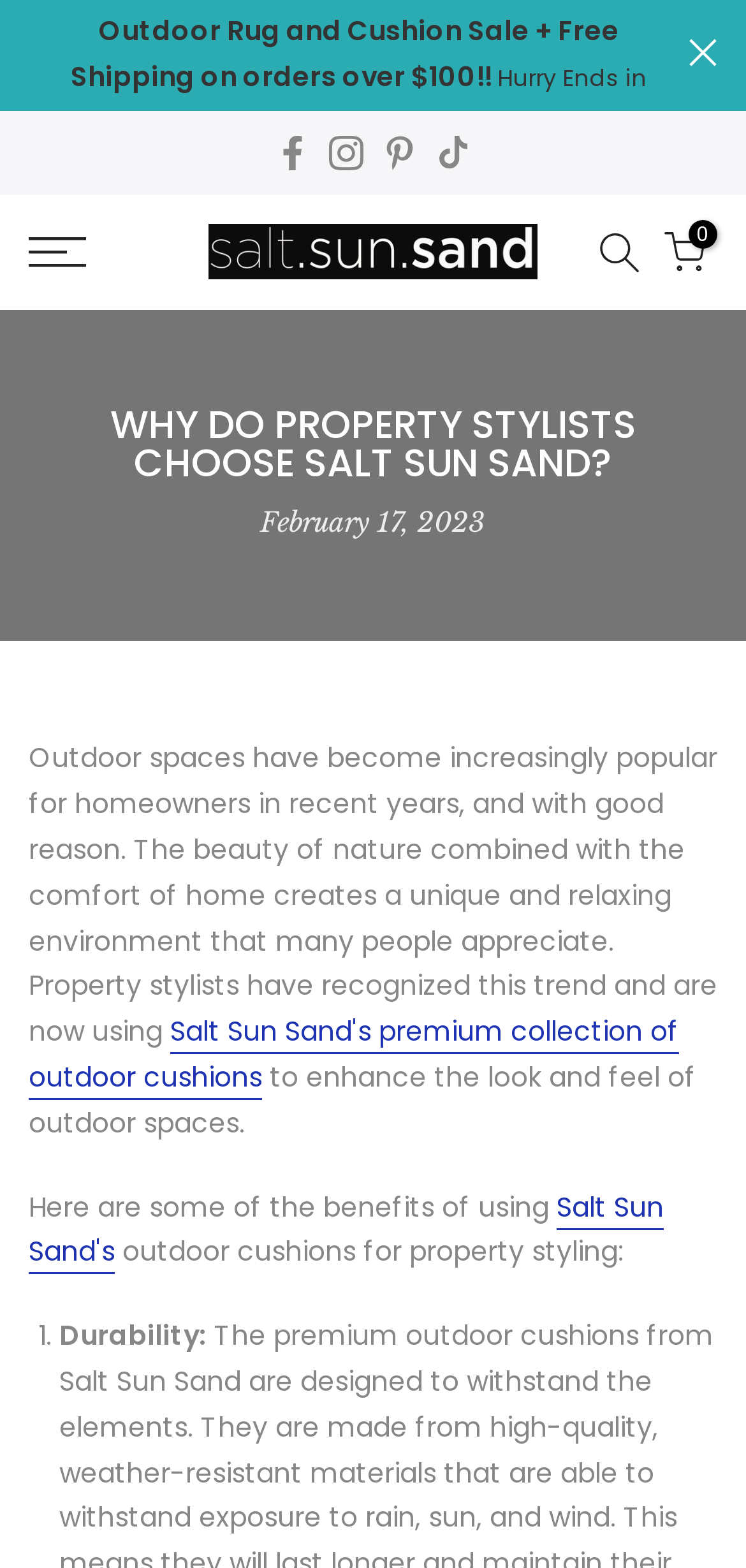Bounding box coordinates are specified in the format (top-left x, top-left y, bottom-right x, bottom-right y). All values are floating point numbers bounded between 0 and 1. Please provide the bounding box coordinate of the region this sentence describes: close

[0.923, 0.025, 0.962, 0.043]